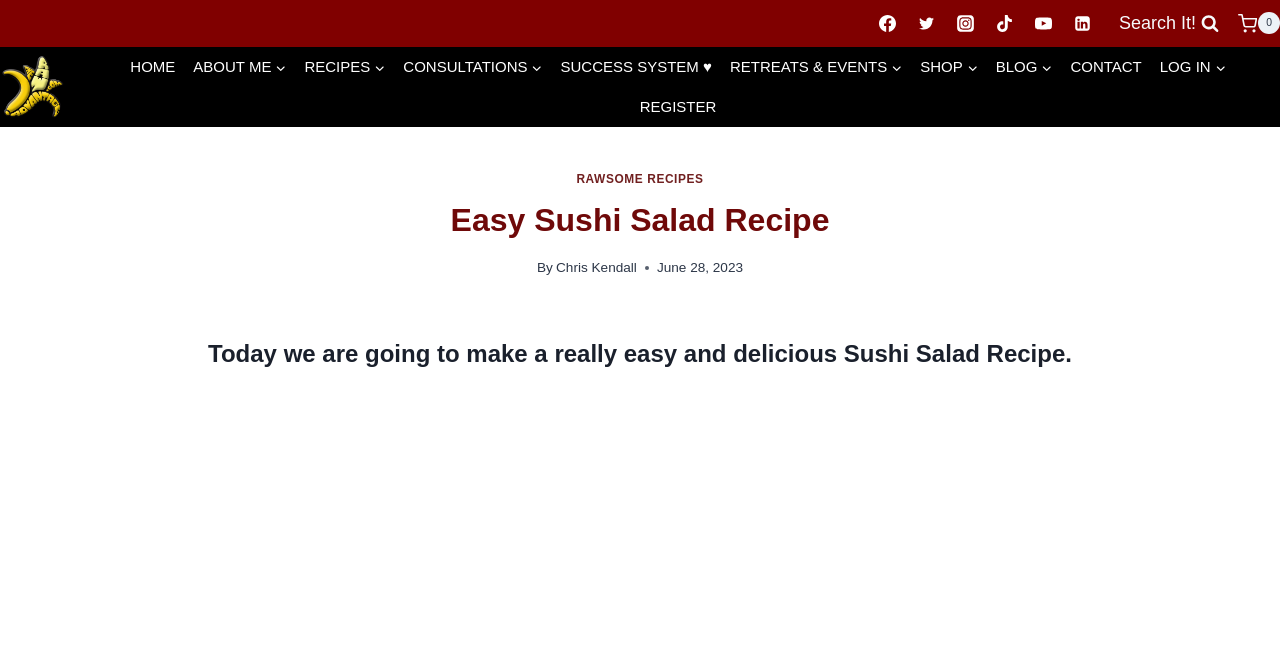Please give a succinct answer to the question in one word or phrase:
What is the name of the author of the blog post?

Chris Kendall